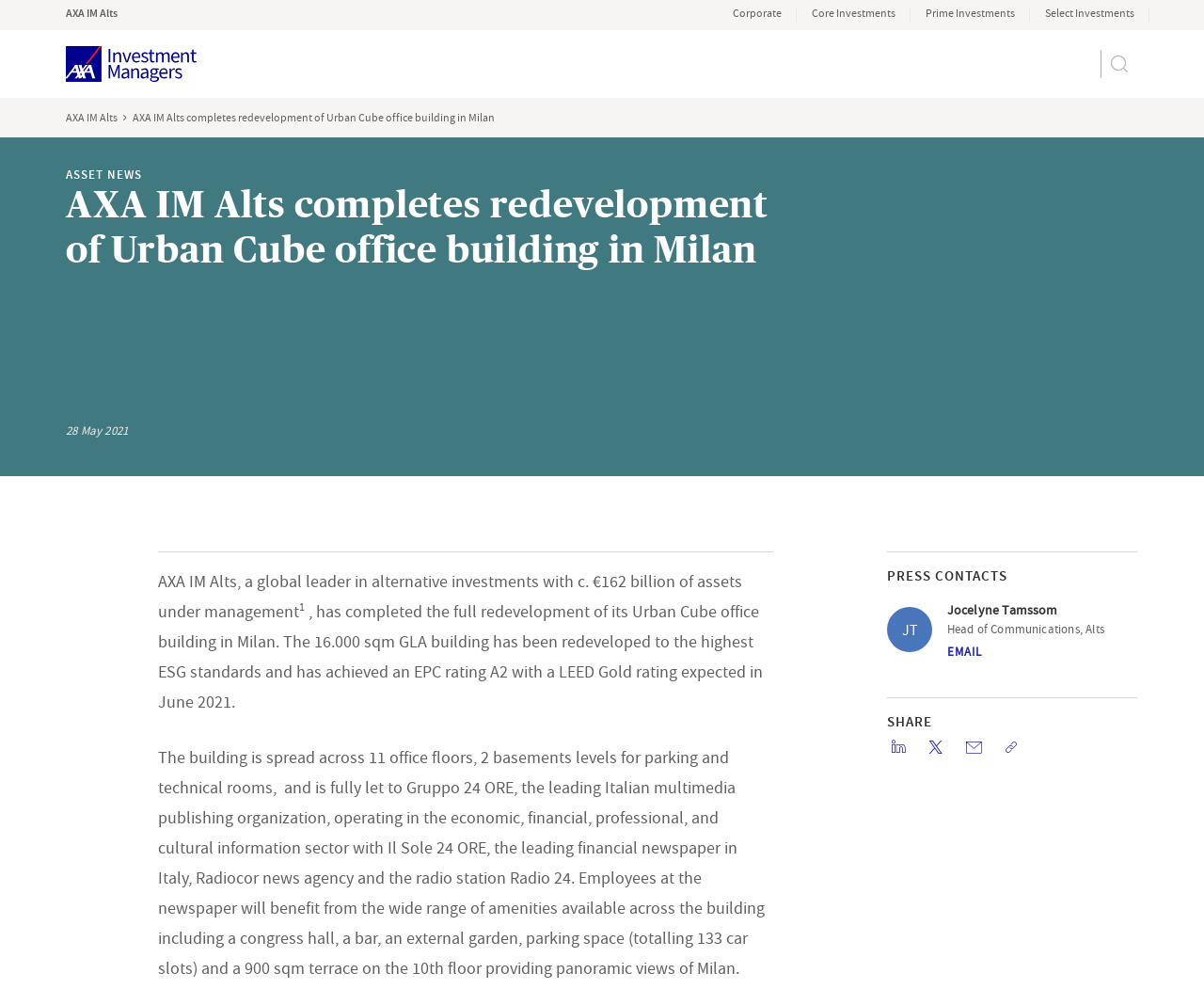Find the bounding box coordinates of the area to click in order to follow the instruction: "Contact via EMAIL".

[0.786, 0.641, 0.815, 0.657]